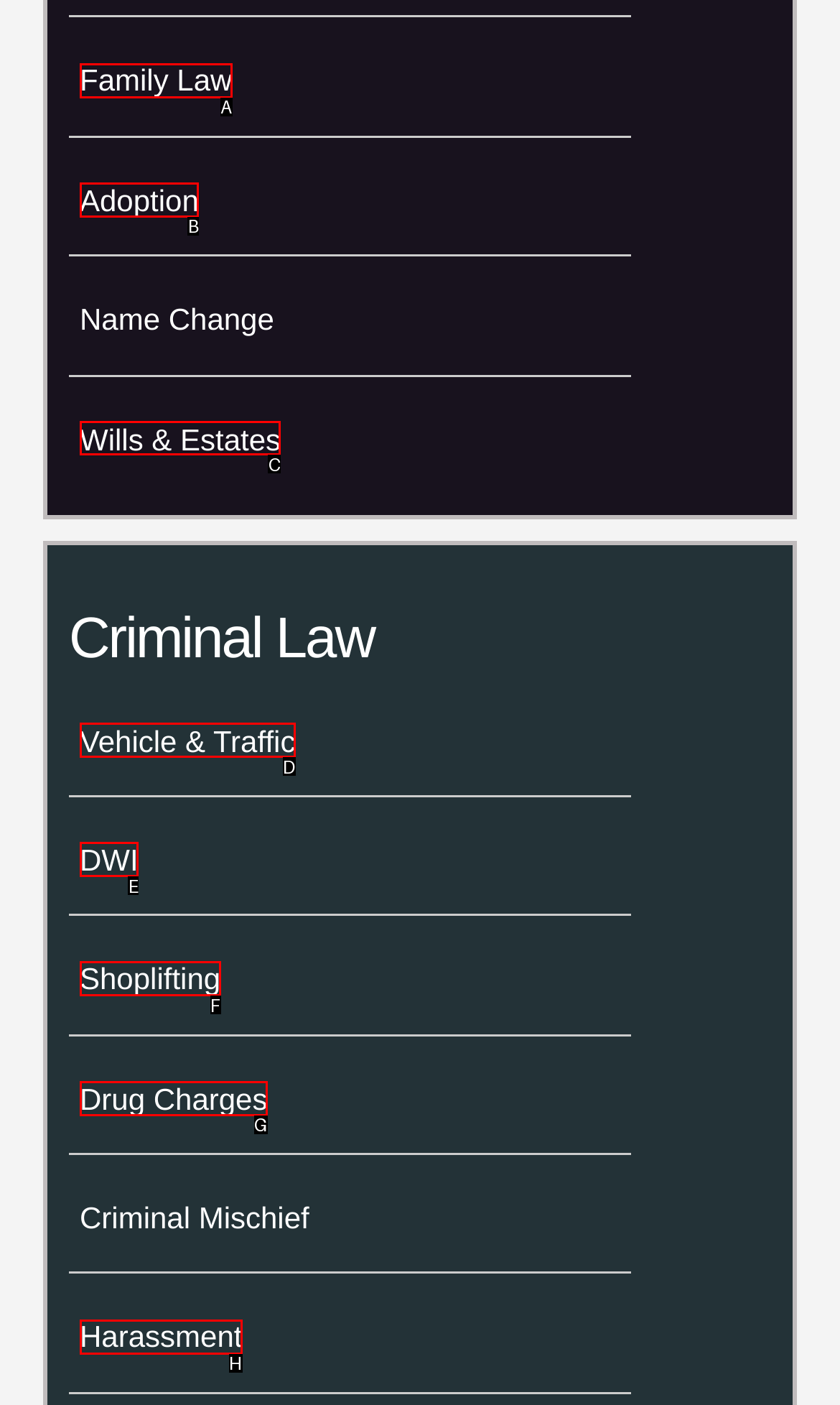Point out the correct UI element to click to carry out this instruction: View Wills & Estates
Answer with the letter of the chosen option from the provided choices directly.

C